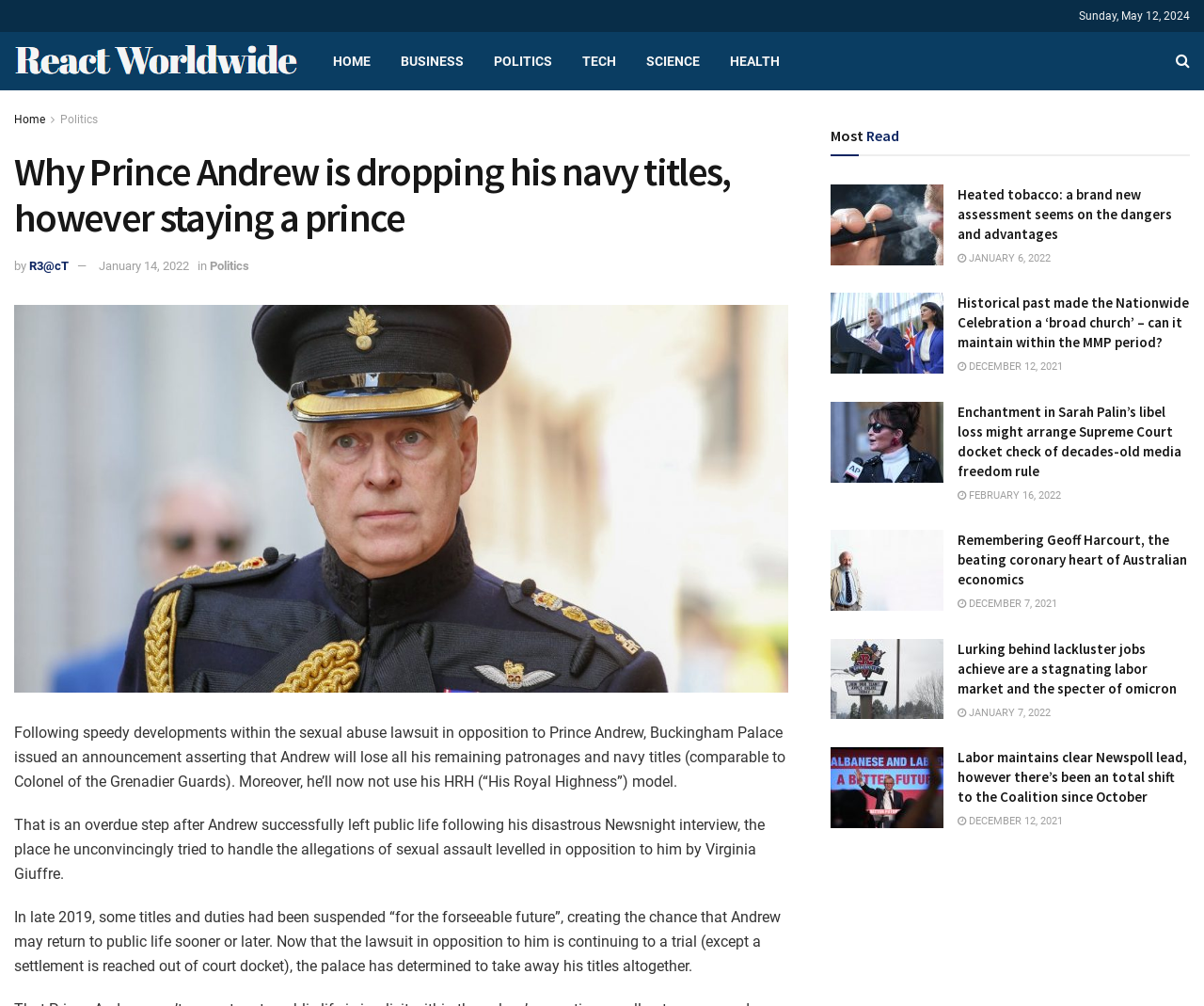Please find the bounding box coordinates of the element that you should click to achieve the following instruction: "Get in touch with paving contractors in Horsham, PA". The coordinates should be presented as four float numbers between 0 and 1: [left, top, right, bottom].

None